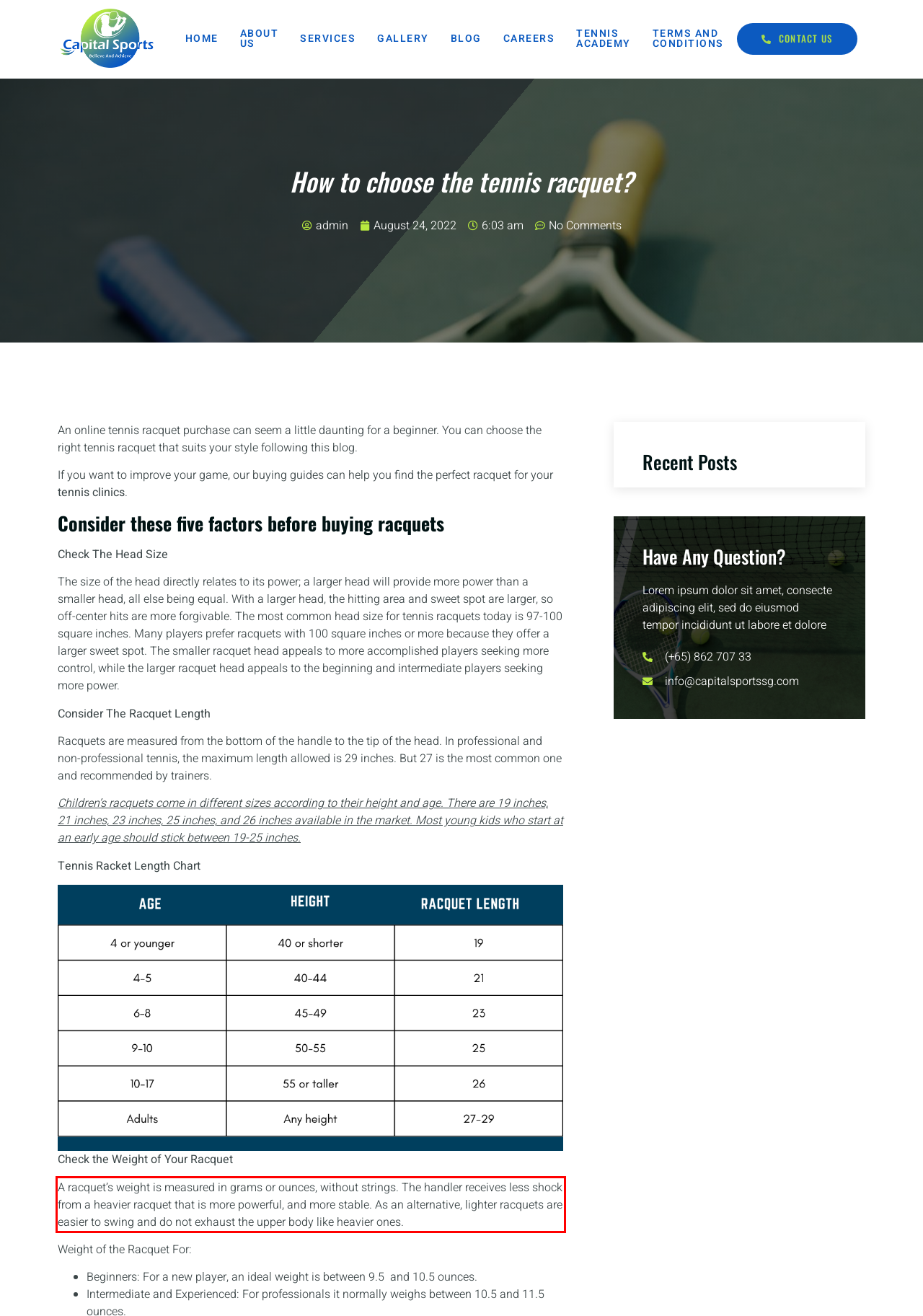Please perform OCR on the text within the red rectangle in the webpage screenshot and return the text content.

A racquet’s weight is measured in grams or ounces, without strings. The handler receives less shock from a heavier racquet that is more powerful, and more stable. As an alternative, lighter racquets are easier to swing and do not exhaust the upper body like heavier ones.